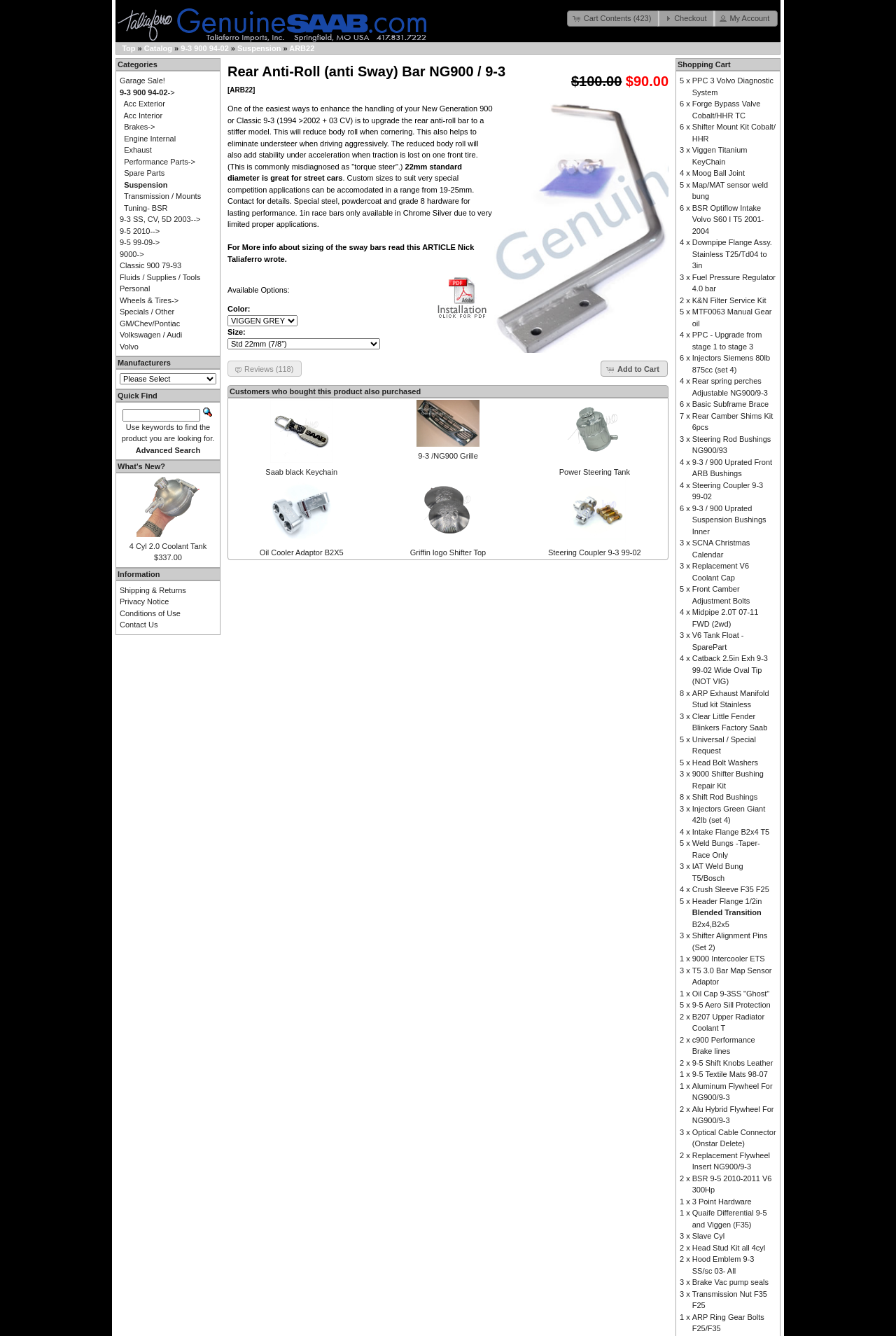Bounding box coordinates must be specified in the format (top-left x, top-left y, bottom-right x, bottom-right y). All values should be floating point numbers between 0 and 1. What are the bounding box coordinates of the UI element described as: parent_node: Power Steering Tank

[0.628, 0.341, 0.699, 0.348]